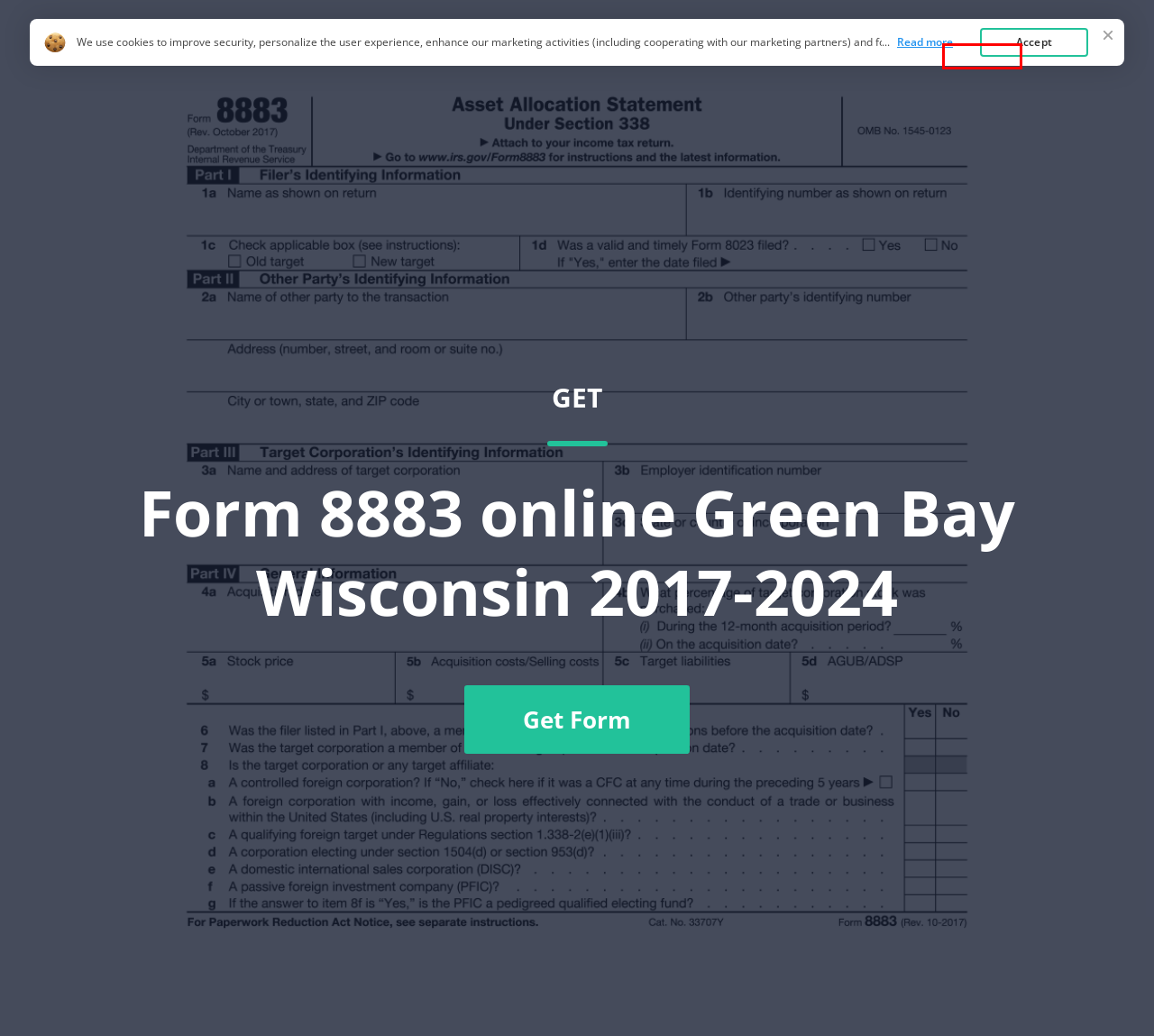You have a screenshot of a webpage, and a red bounding box highlights an element. Select the webpage description that best fits the new page after clicking the element within the bounding box. Options are:
A. PATENTS
B. Possible Form 8883 Modifications
C. COOKIES
D. DMCA
E. PRIVACY NOTICE
F. TOP Forms 8883 to Compete and Sign - Catalog
G. Form 8883 - 2024. Blank Sample to Fill out Online in PDF
H. Workflow Solutions by Use Case | airSlate

F